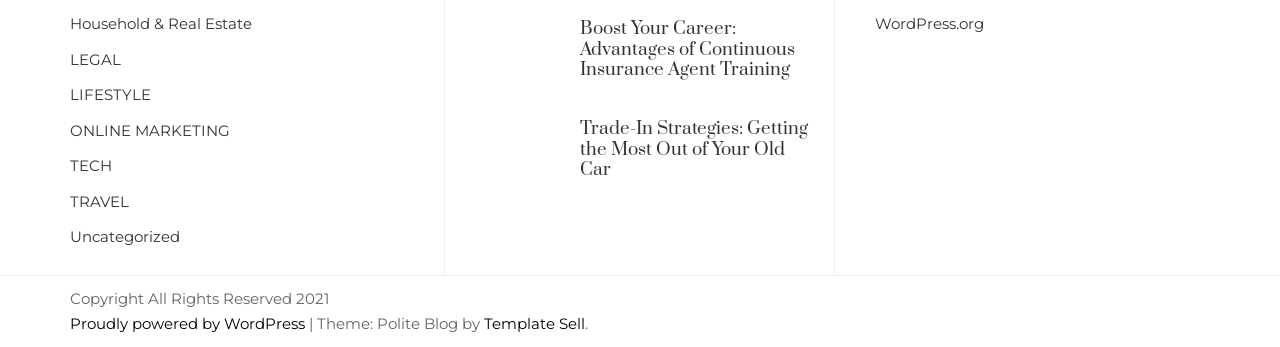Please reply to the following question with a single word or a short phrase:
How many links are in the footer section?

3